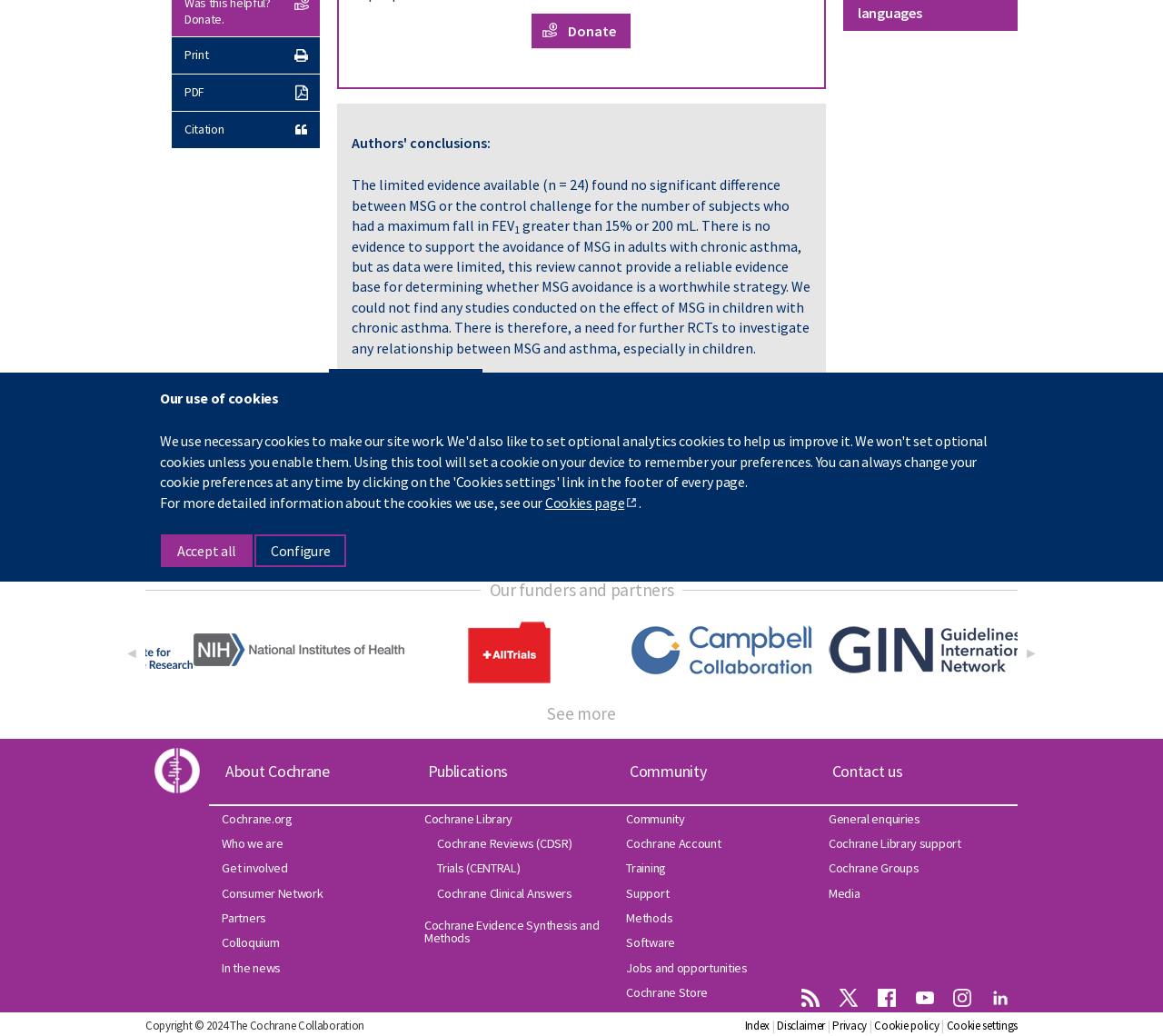Find and provide the bounding box coordinates for the UI element described here: "Lungs & airways". The coordinates should be given as four float numbers between 0 and 1: [left, top, right, bottom].

[0.355, 0.441, 0.43, 0.457]